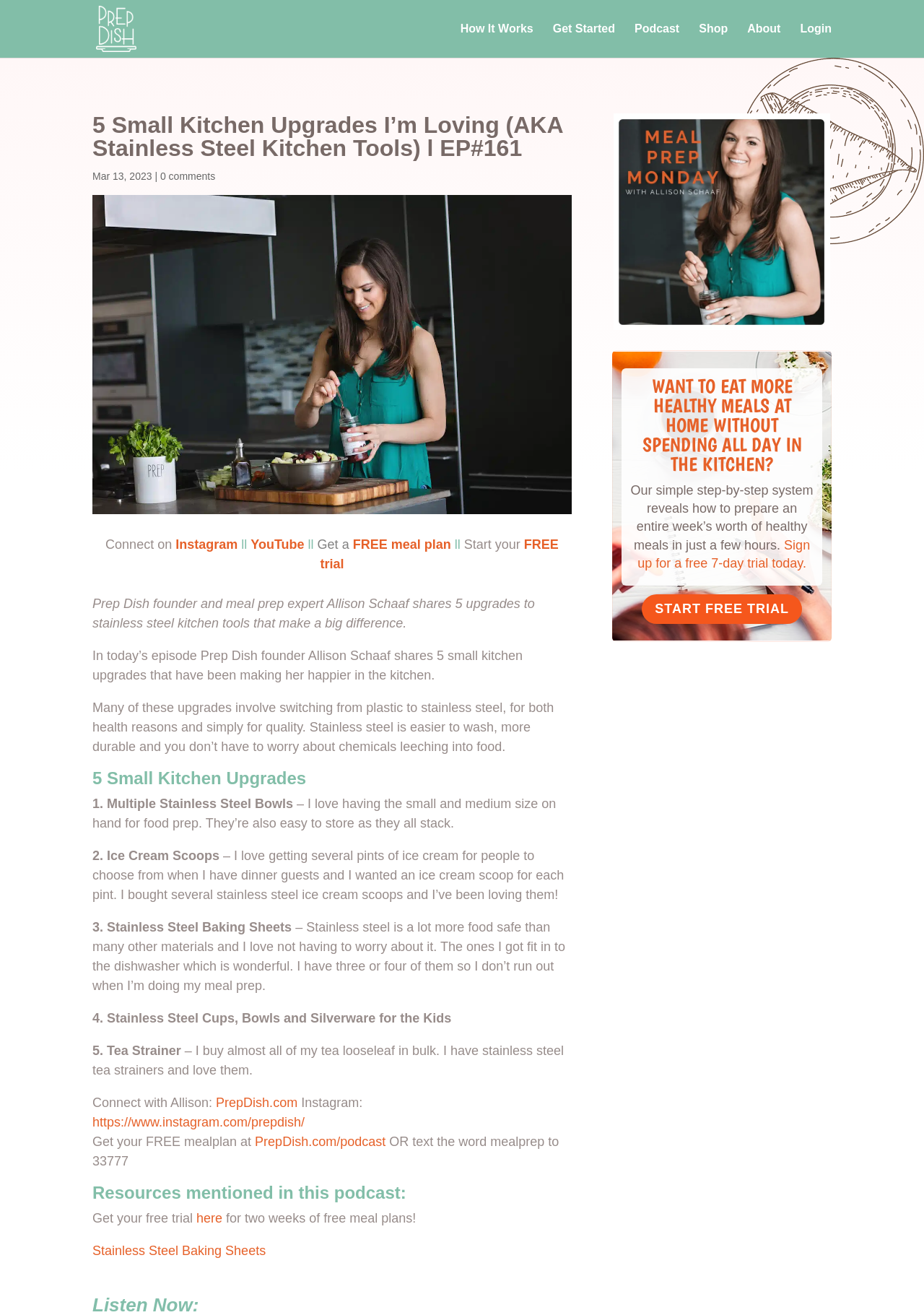Based on the element description here, identify the bounding box of the UI element in the given webpage screenshot. The coordinates should be in the format (top-left x, top-left y, bottom-right x, bottom-right y) and must be between 0 and 1.

[0.213, 0.921, 0.241, 0.932]